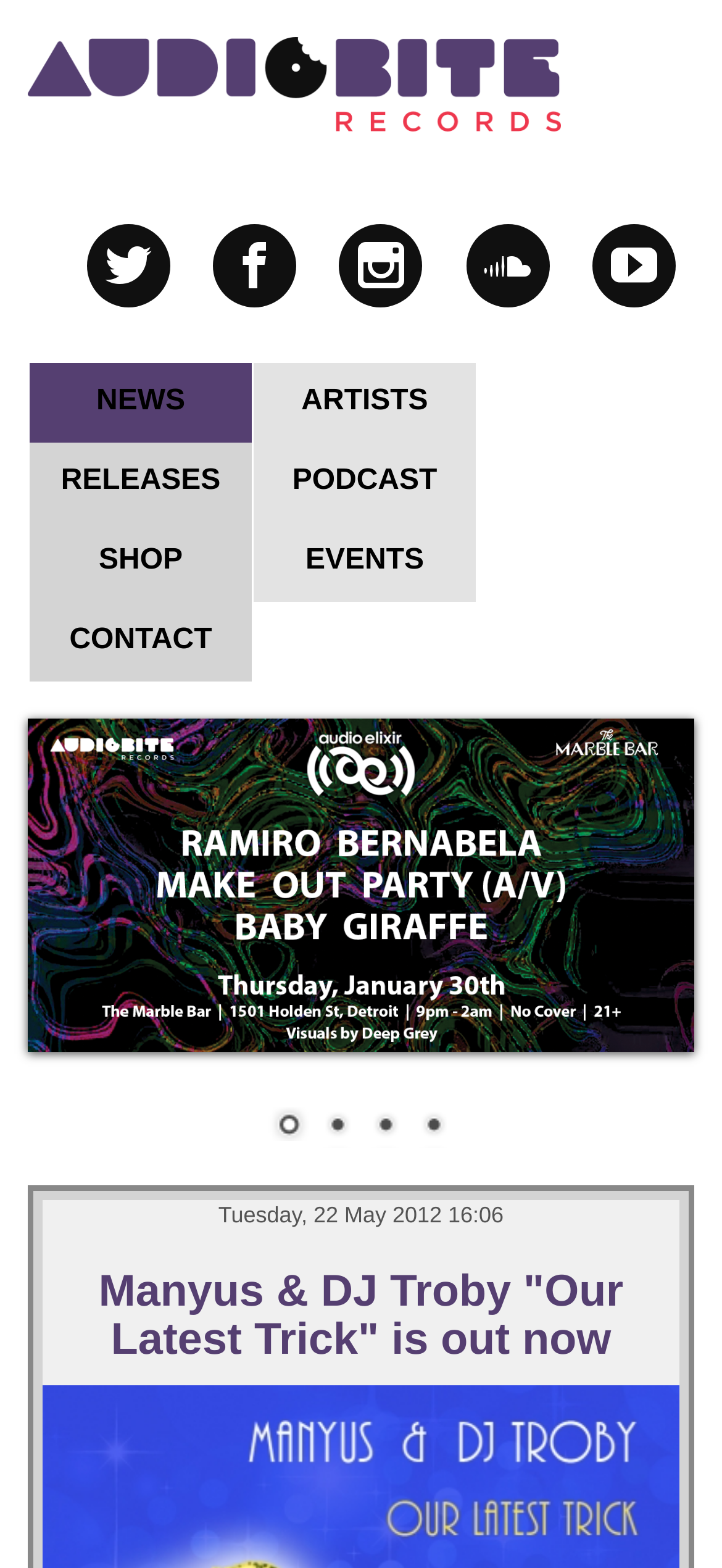What is the title of the latest news article?
Please respond to the question with a detailed and well-explained answer.

I found the title of the latest news article by looking at the heading element with the content 'Manyus & DJ Troby "Our Latest Trick" is out now'.